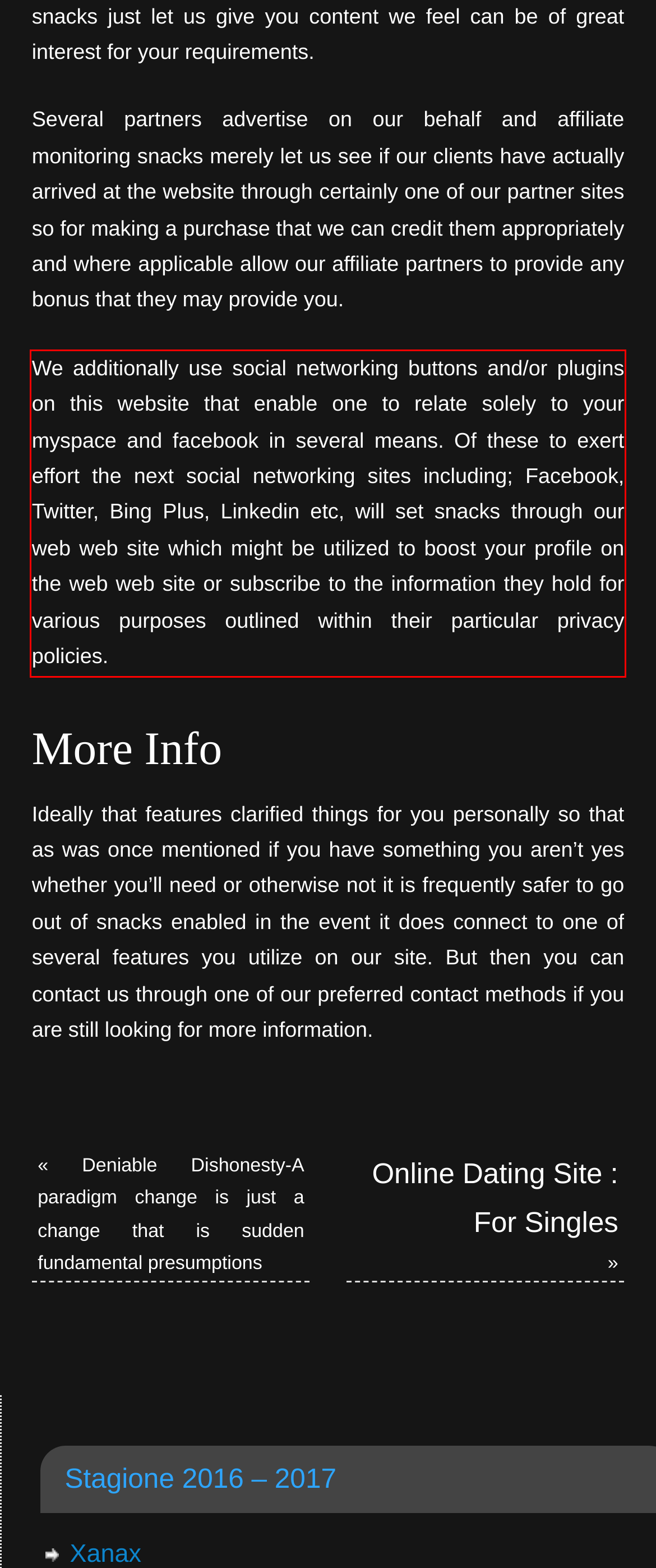You are given a screenshot of a webpage with a UI element highlighted by a red bounding box. Please perform OCR on the text content within this red bounding box.

We additionally use social networking buttons and/or plugins on this website that enable one to relate solely to your myspace and facebook in several means. Of these to exert effort the next social networking sites including; Facebook, Twitter, Bing Plus, Linkedin etc, will set snacks through our web web site which might be utilized to boost your profile on the web web site or subscribe to the information they hold for various purposes outlined within their particular privacy policies.